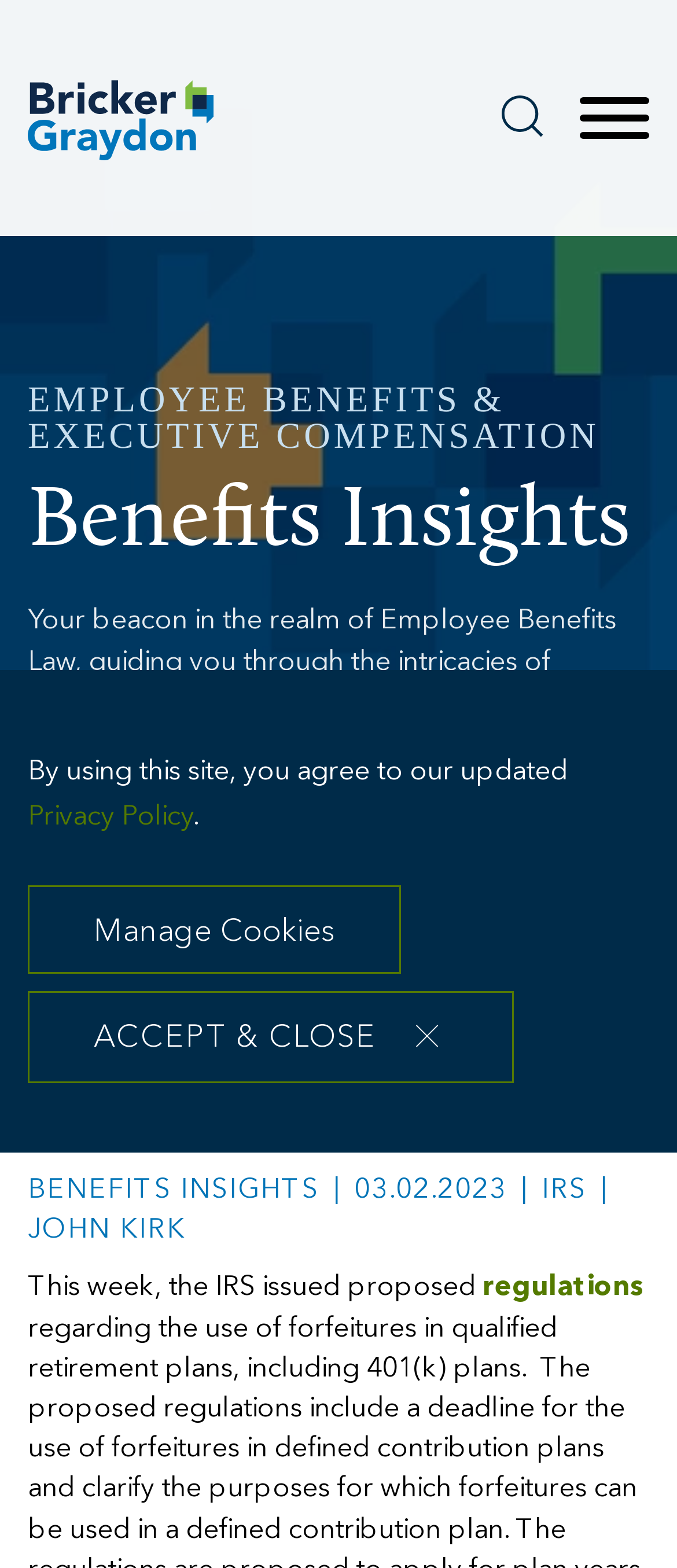Find the bounding box coordinates for the element that must be clicked to complete the instruction: "Visit the 'IRS' webpage". The coordinates should be four float numbers between 0 and 1, indicated as [left, top, right, bottom].

[0.8, 0.751, 0.867, 0.768]